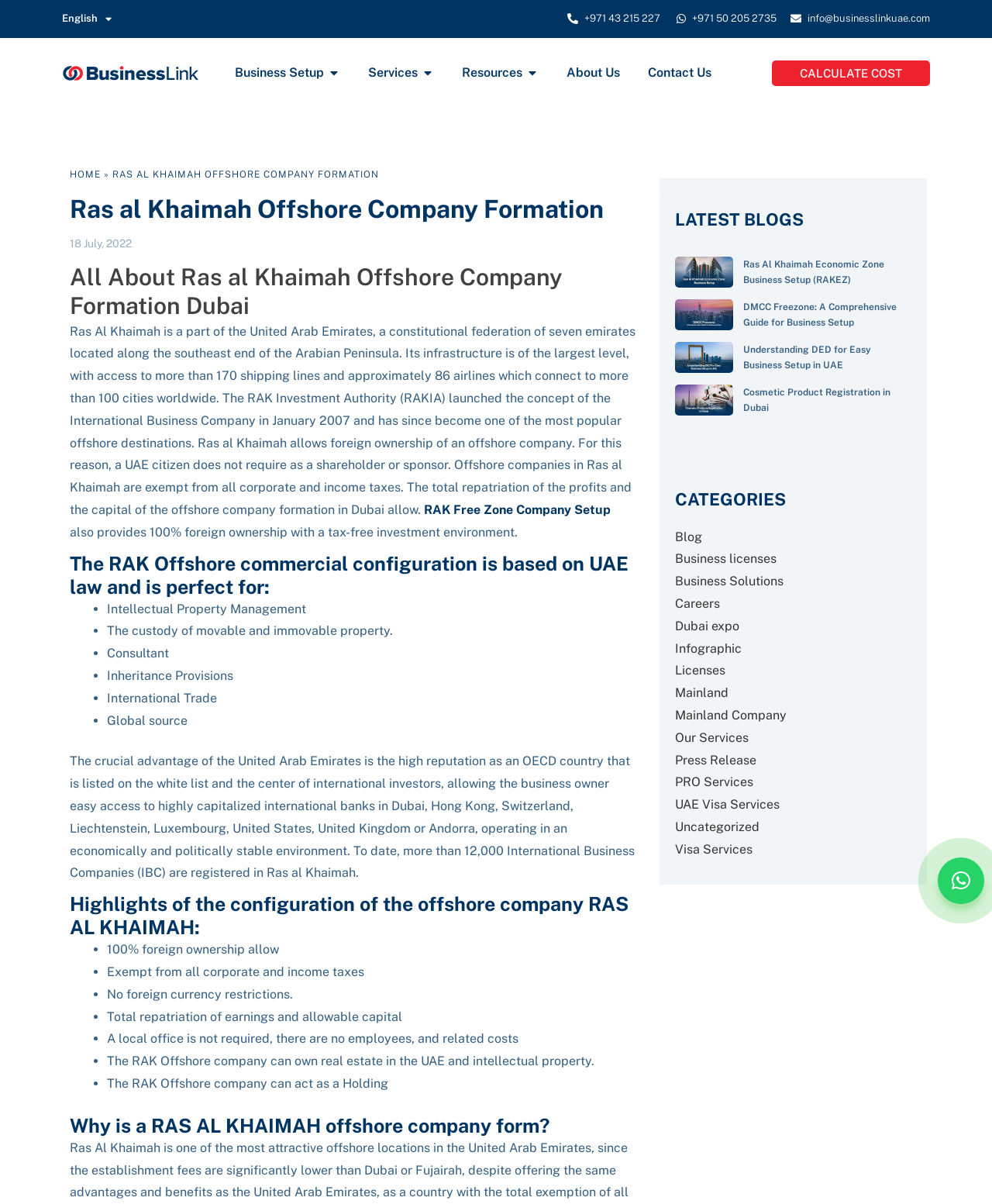Please extract the webpage's main title and generate its text content.

Ras al Khaimah Offshore Company Formation